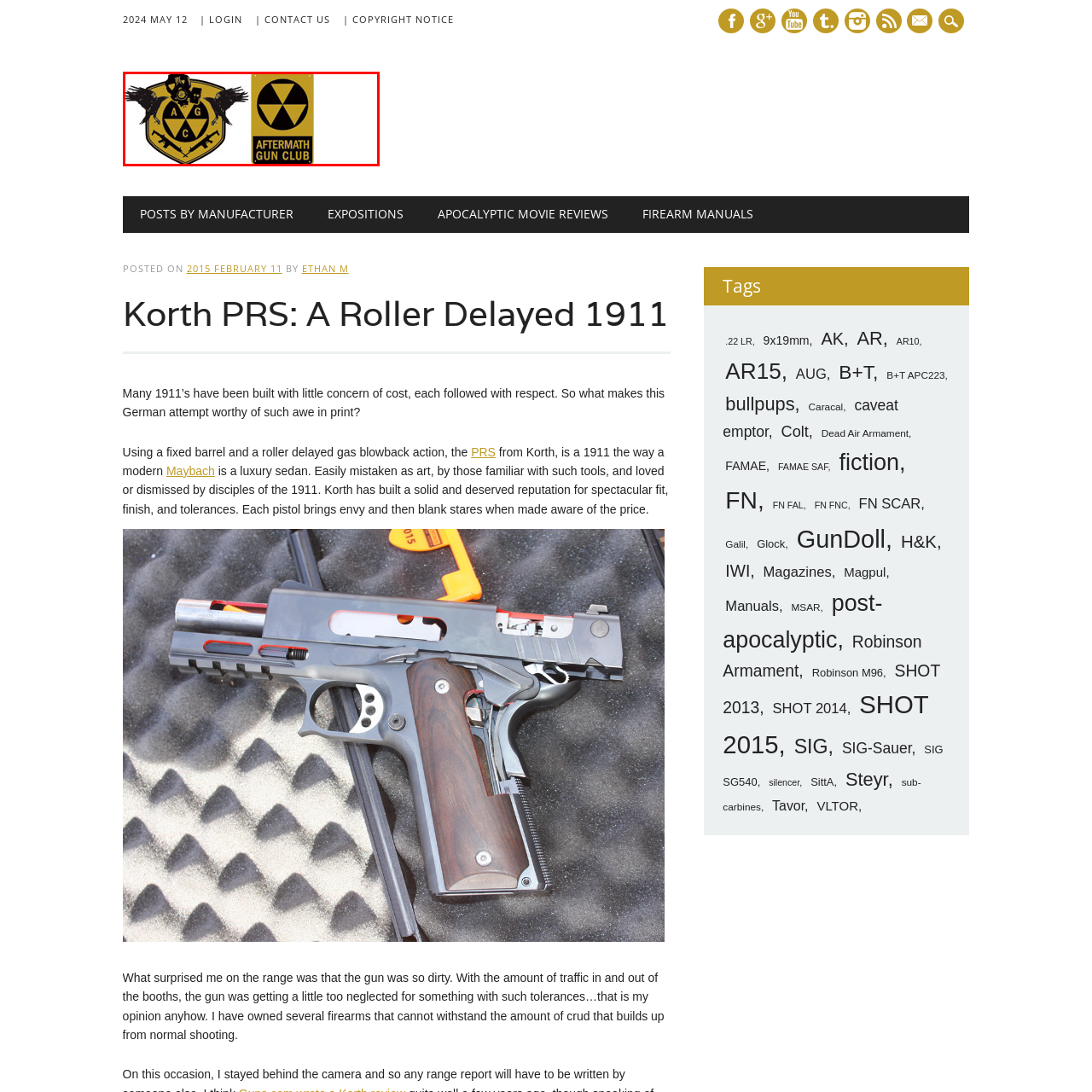Describe all the elements and activities occurring in the red-outlined area of the image extensively.

The image displays two distinct logos associated with the Aftermath Gun Club. On the left, a shield-shaped emblem features the initials "AGC" prominently at the center, surrounded by various symbols including firearms and stylized black birds, creating a bold and assertive design. The shield's backdrop is a vibrant yellow, conveying strength and energy. 

To the right, a simpler, rectangular logo displays the club's full name, "AFTERMATH GUN CLUB," above a large, iconic symbol of a trefoil, reminiscent of a radiation warning sign. This logo is also set against a yellow background, maintaining consistency in color scheme and branding, and it embodies a straightforward yet strong visual identity for the club. 

Together, these logos represent the ethos of the Aftermath Gun Club, emphasizing both a sense of community and an affinity for firearms culture.